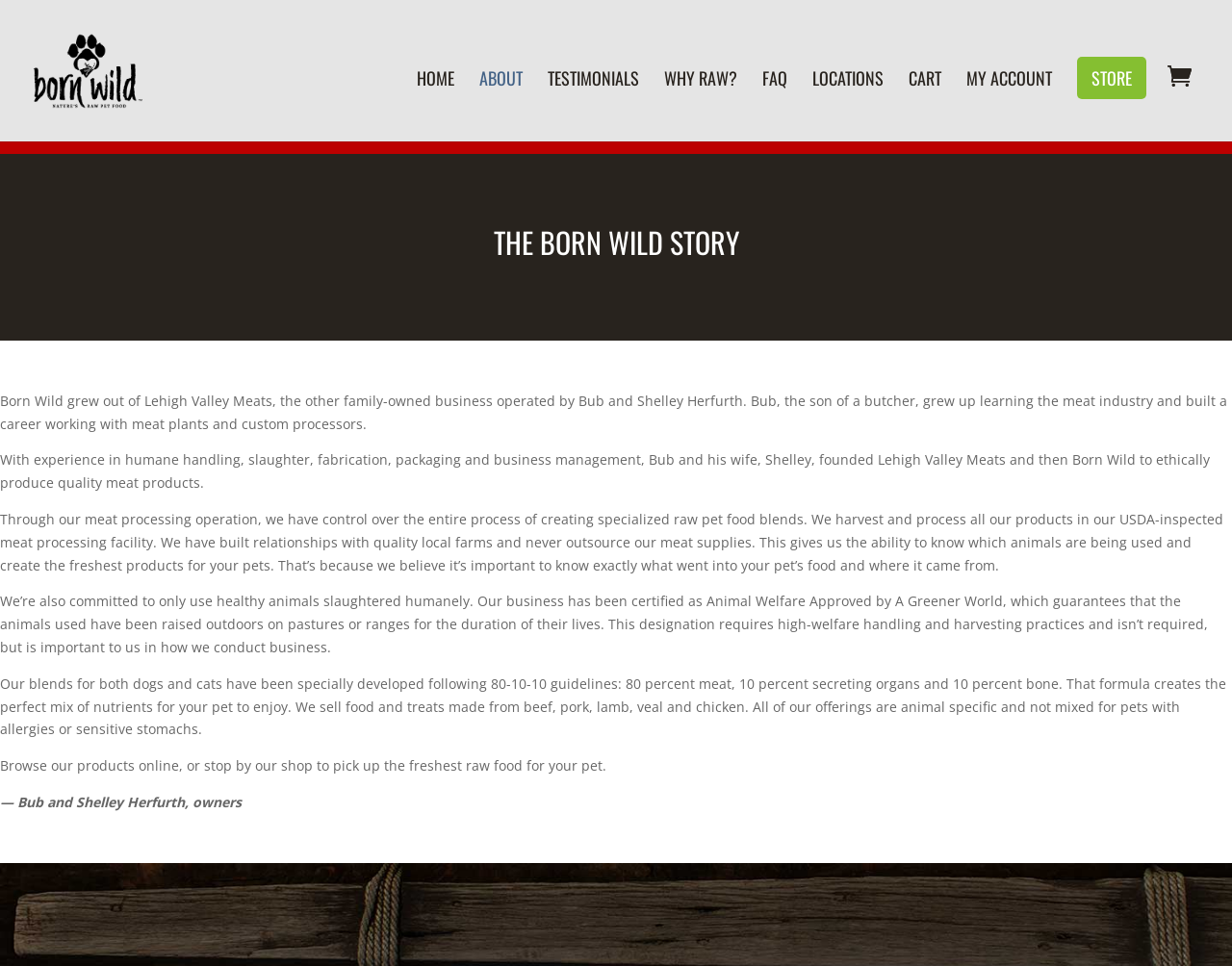Using the provided element description, identify the bounding box coordinates as (top-left x, top-left y, bottom-right x, bottom-right y). Ensure all values are between 0 and 1. Description: My account

[0.784, 0.074, 0.854, 0.146]